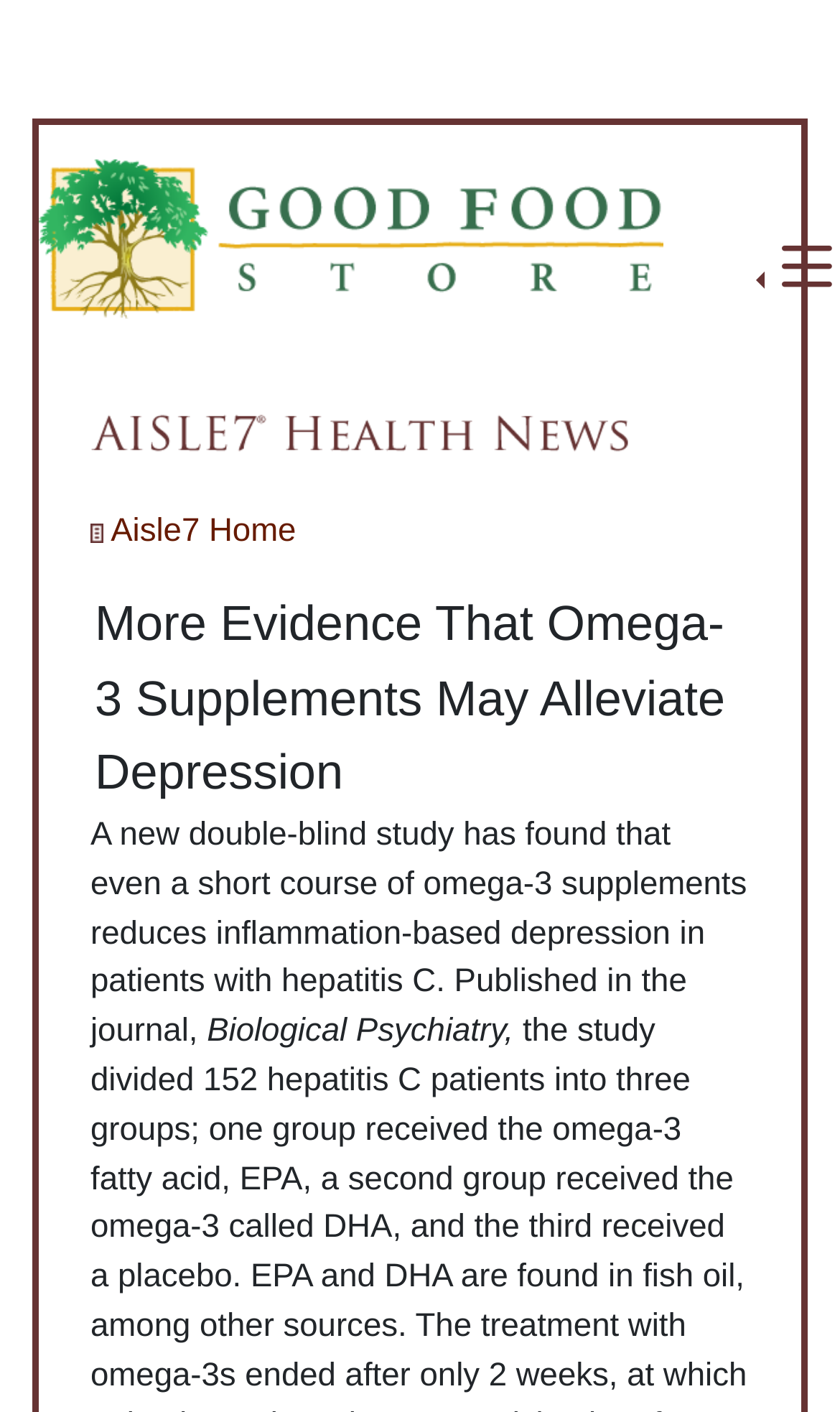Generate a thorough explanation of the webpage's elements.

The webpage is about the Good Food Store, a natural and organic food store located in Missoula, Montana. At the top, there is a link to the store's homepage, taking up a significant portion of the top section. Below it, there are several links and images aligned horizontally, including a link to "Aisle7 Information" accompanied by an image, a small non-descriptive text element, a link to "Aisle7 Home" with a small image, and a heading that stands out.

The heading, "More Evidence That Omega-3 Supplements May Alleviate Depression", is followed by a paragraph of text that discusses a study on omega-3 supplements and their effect on depression in patients with hepatitis C. The text is divided into two parts, with the first part describing the study and the second part citing the journal "Biological Psychiatry" where the study was published. The text is positioned below the links and images, taking up a significant portion of the middle section of the page.